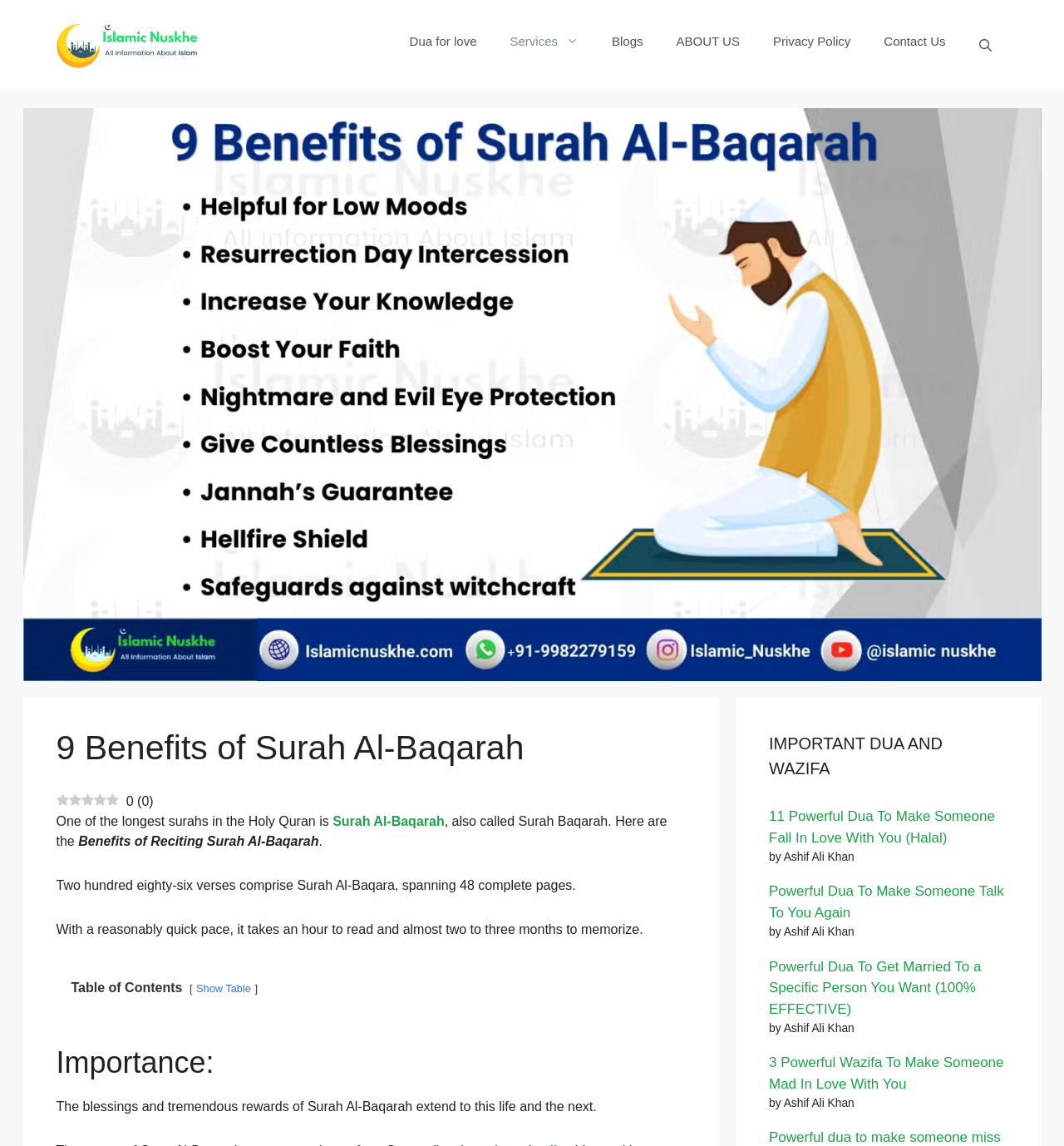Please give a succinct answer to the question in one word or phrase:
What is the topic of the article '11 Powerful Dua To Make Someone Fall In Love With You (Halal)'?

Dua for love